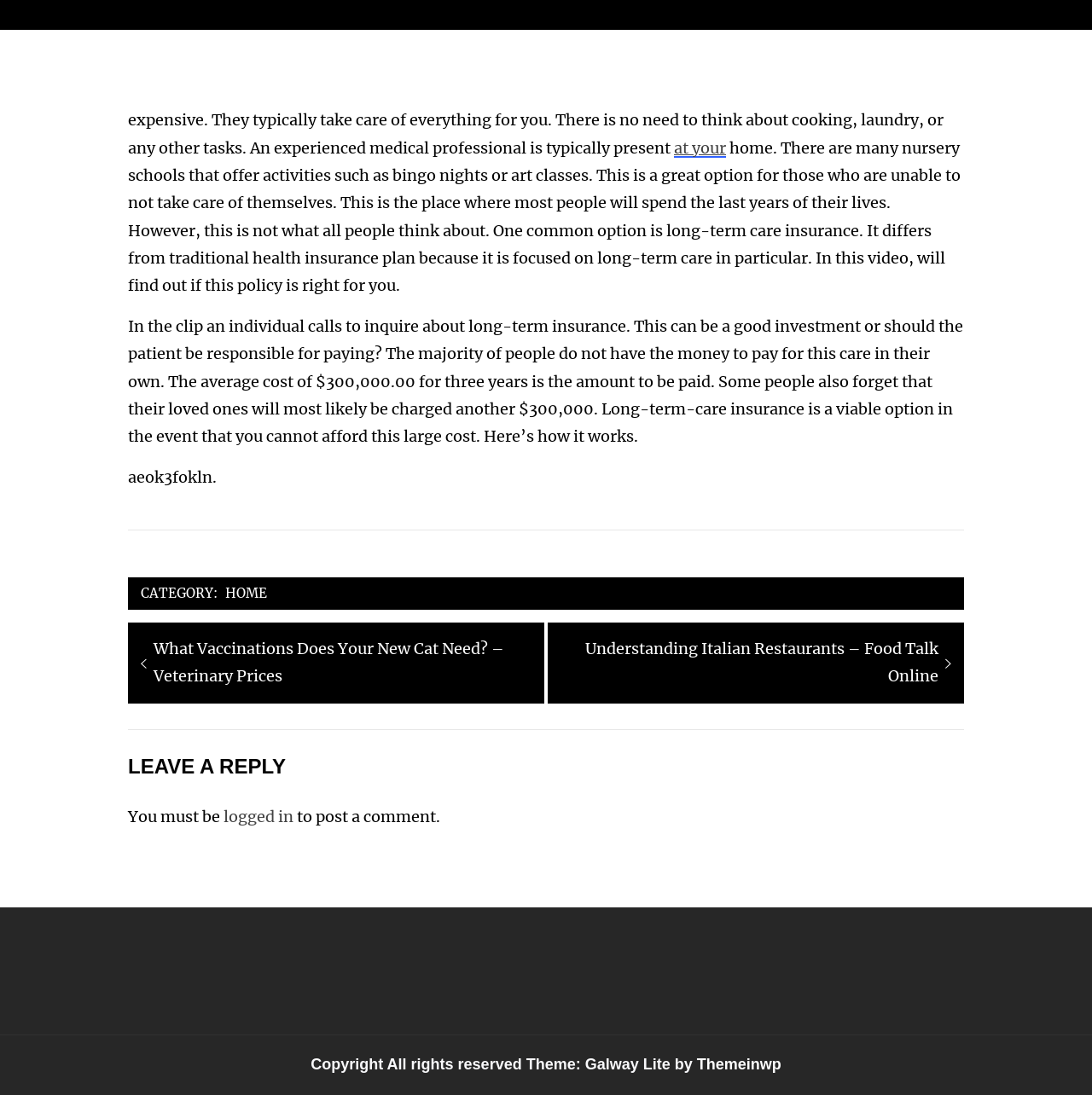Based on the description "at your", find the bounding box of the specified UI element.

[0.617, 0.126, 0.665, 0.144]